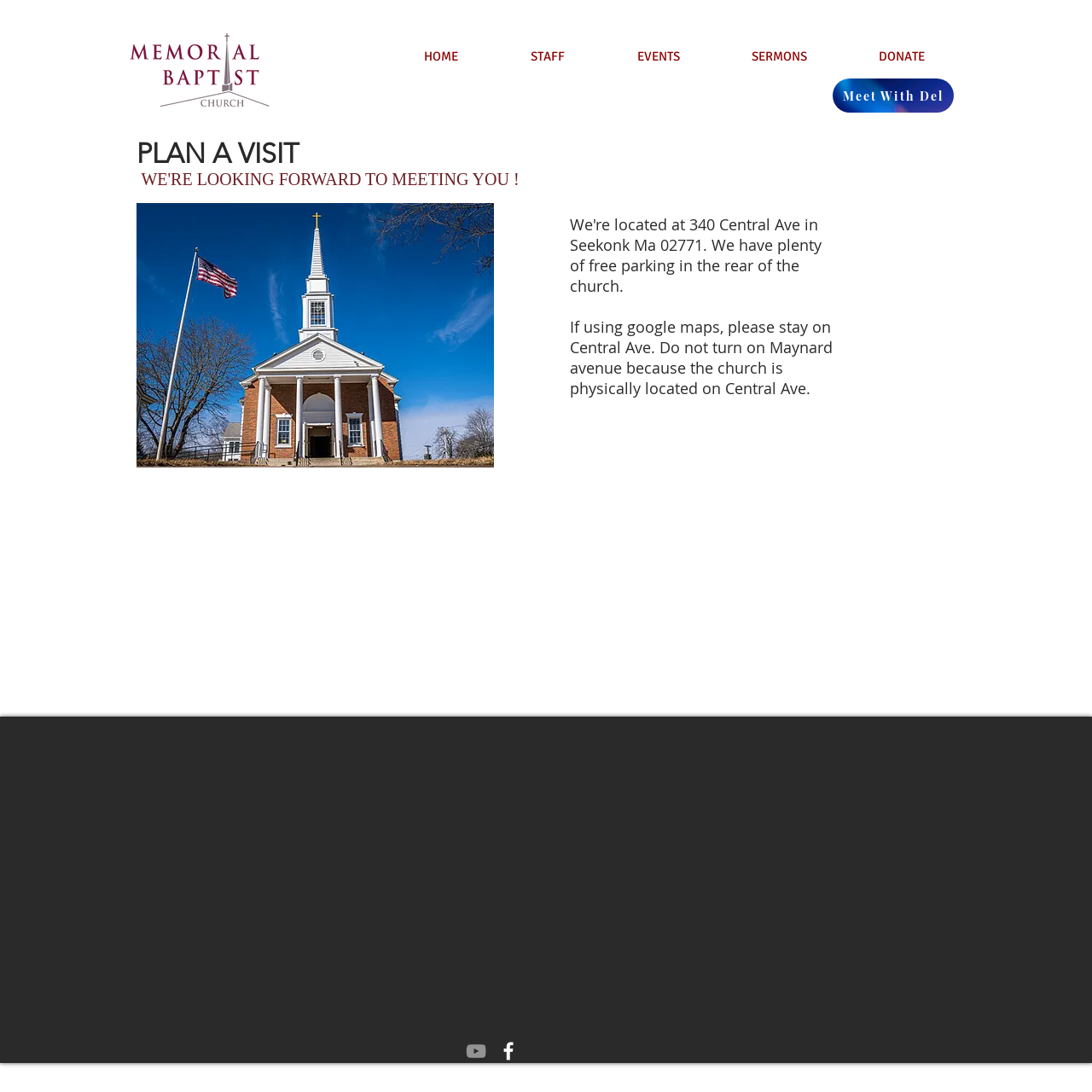What is the image above the 'PLAN A VISIT' heading?
Please answer the question as detailed as possible based on the image.

I found the answer by looking at the image element with the content '28-DSC01089.jpg' located at [0.125, 0.186, 0.452, 0.428]. This image is above the 'PLAN A VISIT' heading, suggesting that it is related to visiting the church.